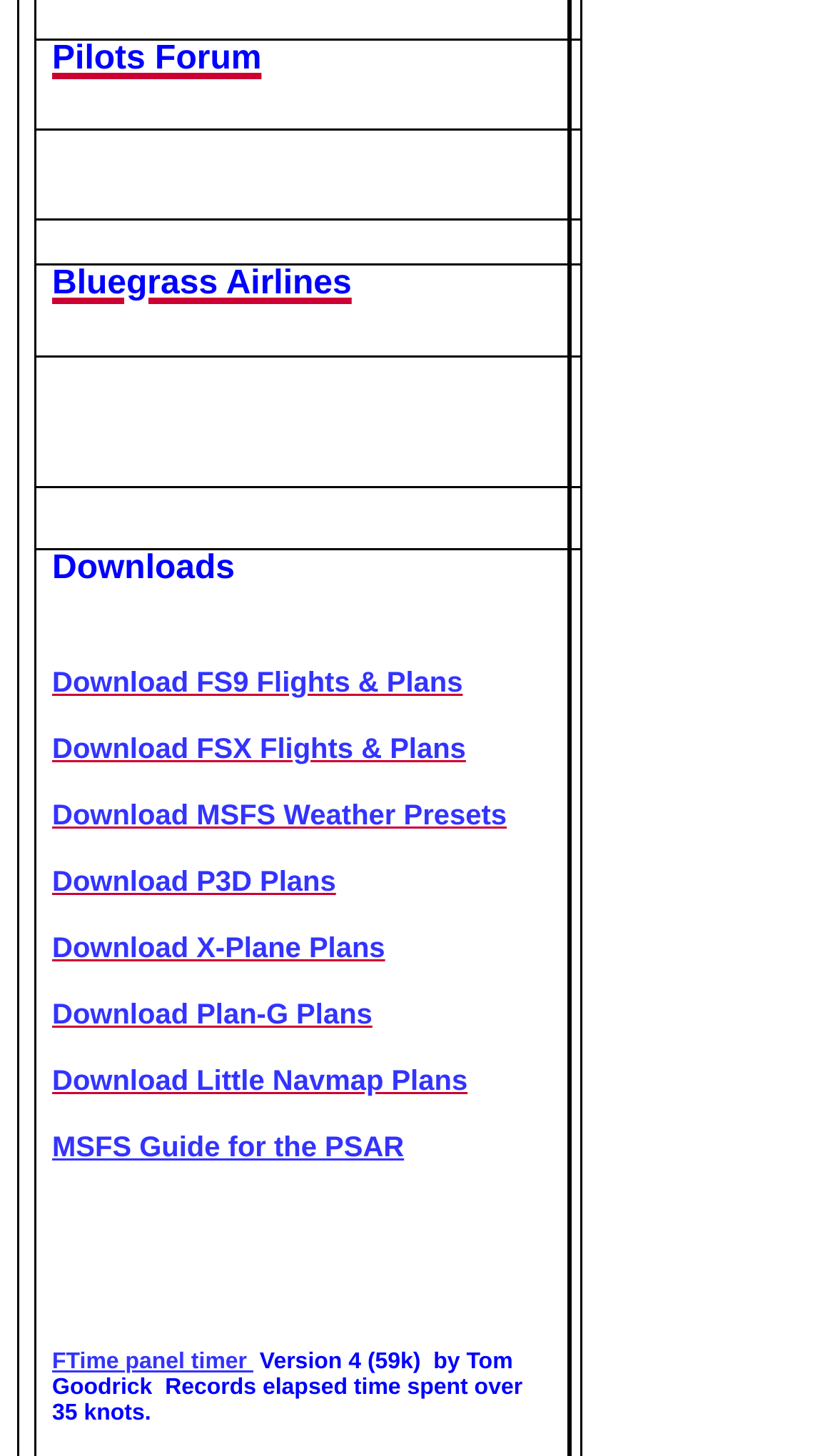How many rows are there on the webpage?
Provide a one-word or short-phrase answer based on the image.

5